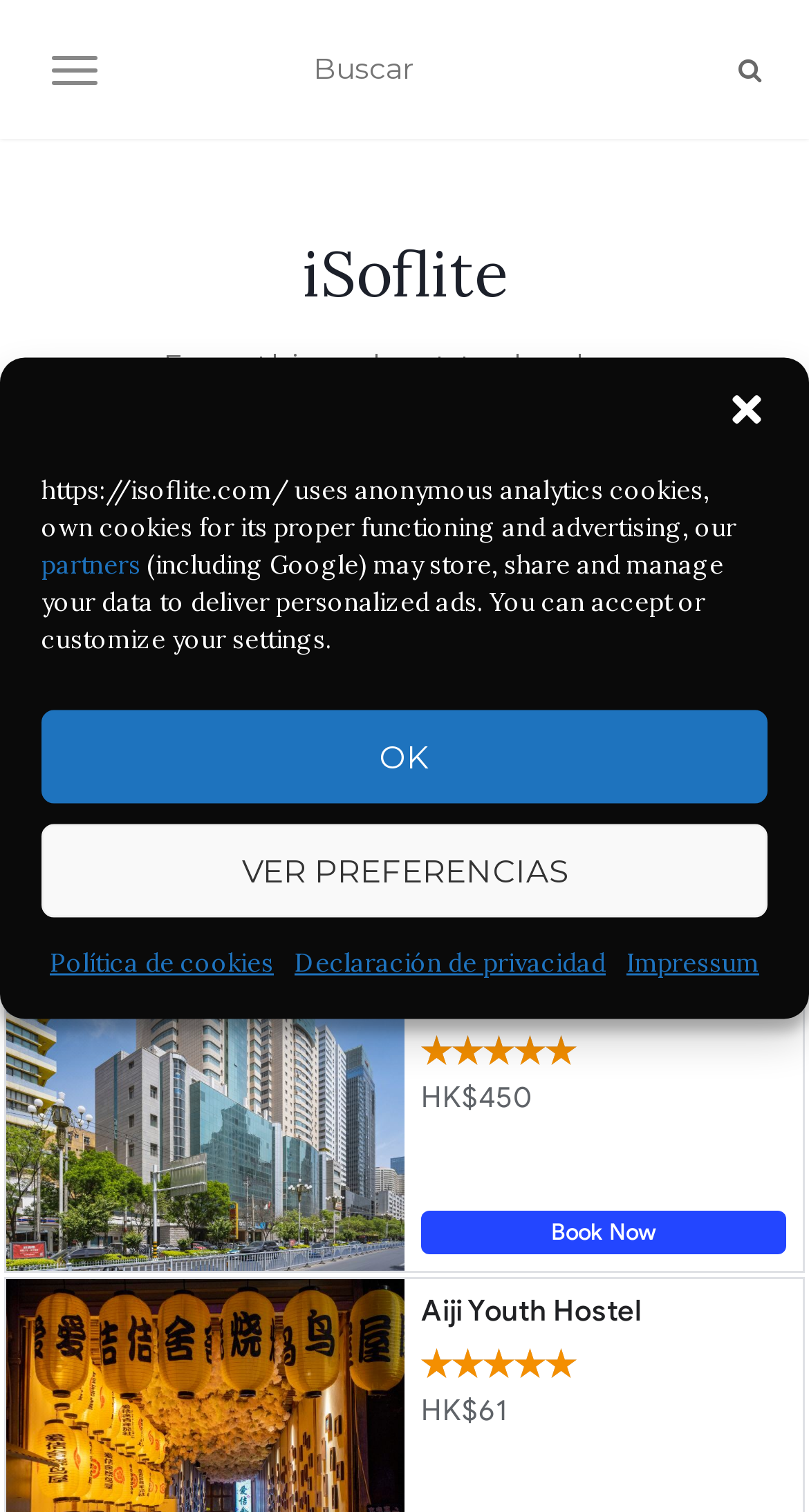Please answer the following question using a single word or phrase: 
What is the name of the website?

iSoflite